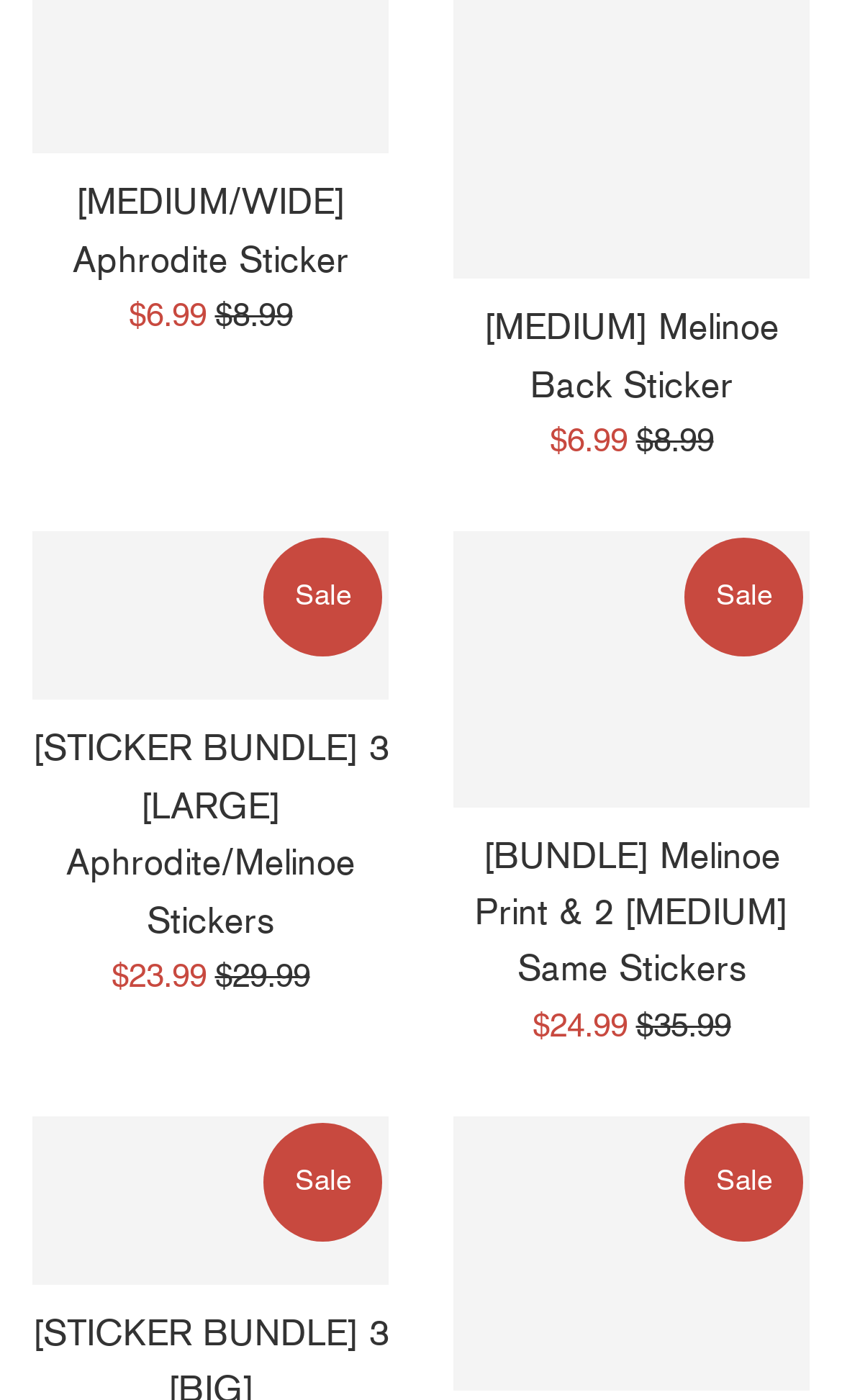Find the coordinates for the bounding box of the element with this description: "[MEDIUM/WIDE] Aphrodite Sticker".

[0.086, 0.13, 0.414, 0.2]